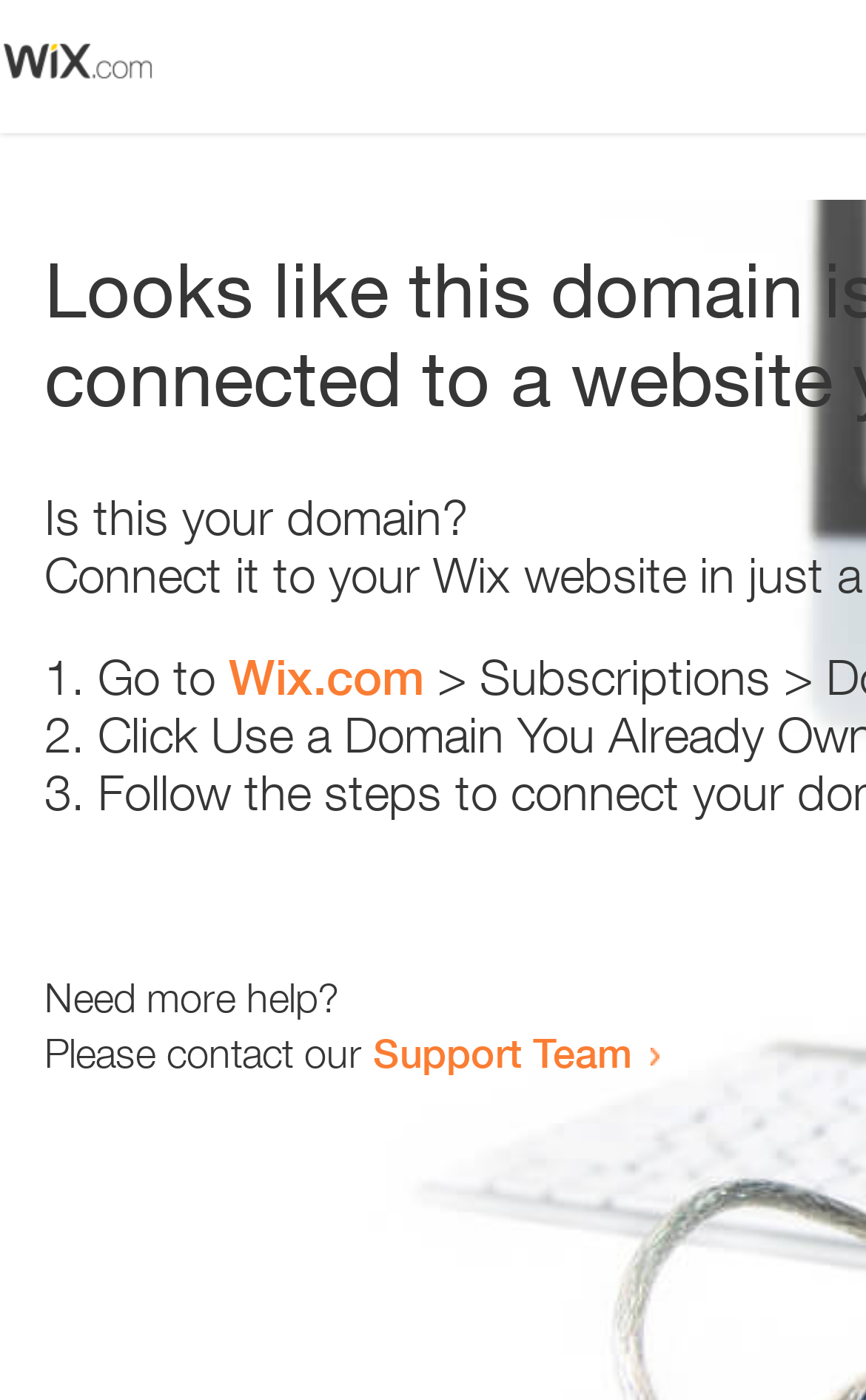Can you give a detailed response to the following question using the information from the image? How many steps are provided to resolve the issue?

The webpage contains a list with three list markers '1.', '2.', and '3.' which suggests that there are three steps provided to resolve the issue.